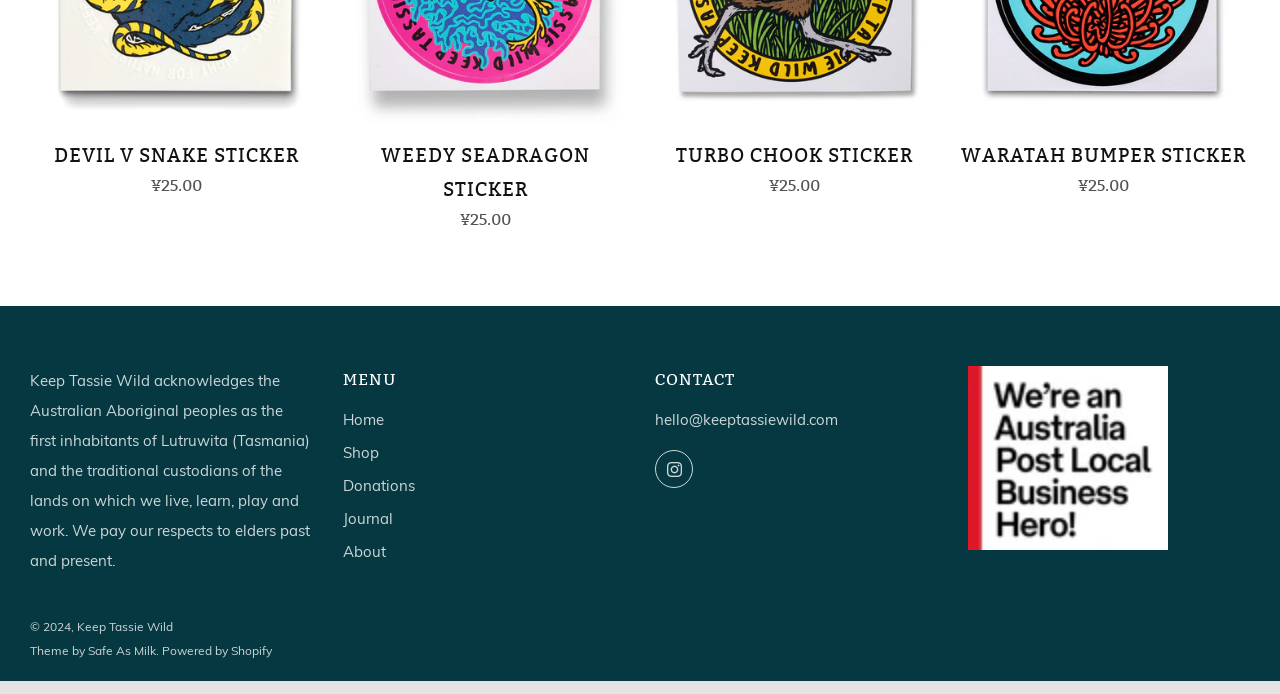Determine the bounding box coordinates of the region to click in order to accomplish the following instruction: "Contact via email". Provide the coordinates as four float numbers between 0 and 1, specifically [left, top, right, bottom].

[0.512, 0.591, 0.655, 0.618]